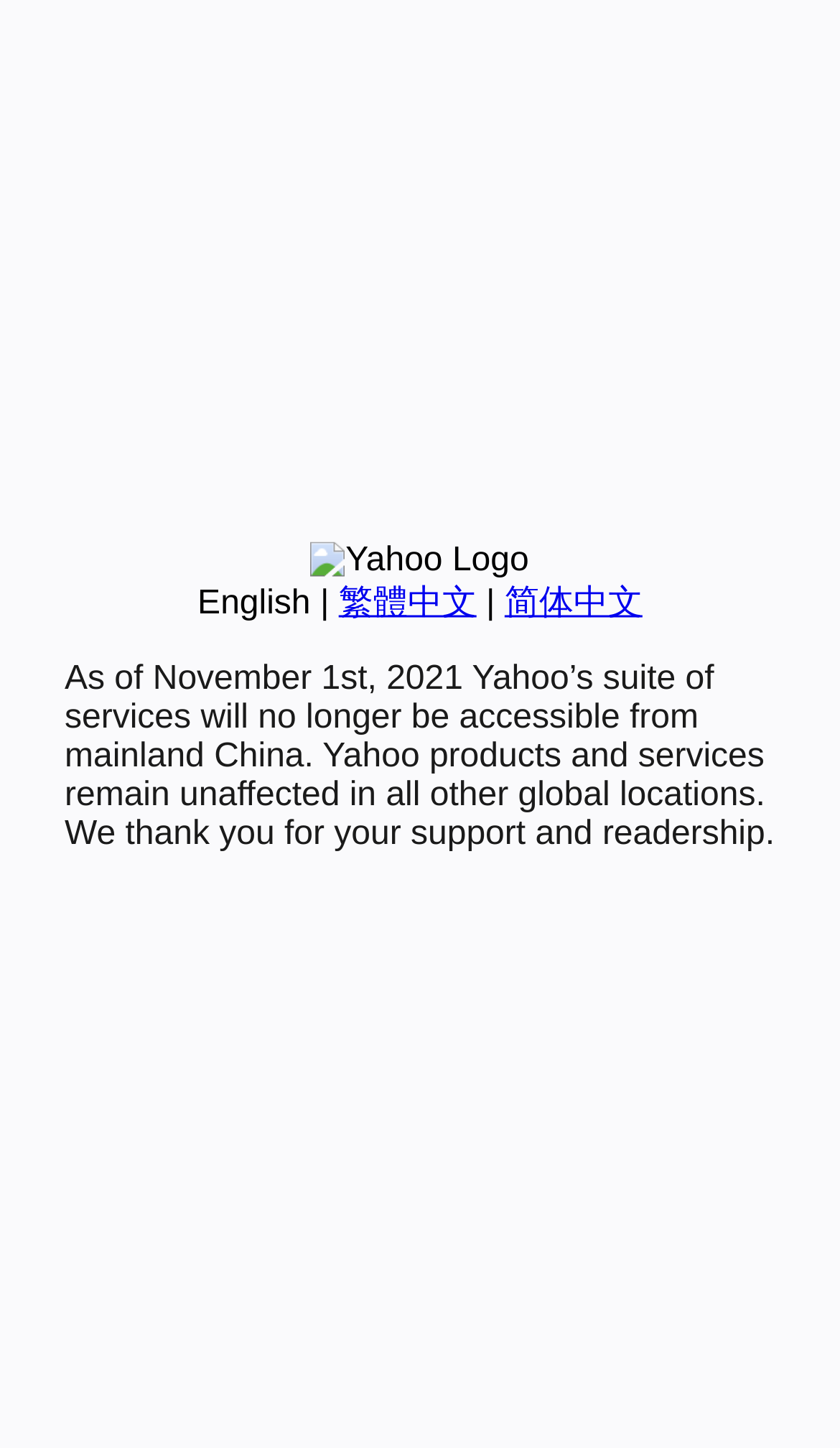Given the element description 繁體中文, identify the bounding box coordinates for the UI element on the webpage screenshot. The format should be (top-left x, top-left y, bottom-right x, bottom-right y), with values between 0 and 1.

[0.403, 0.404, 0.567, 0.429]